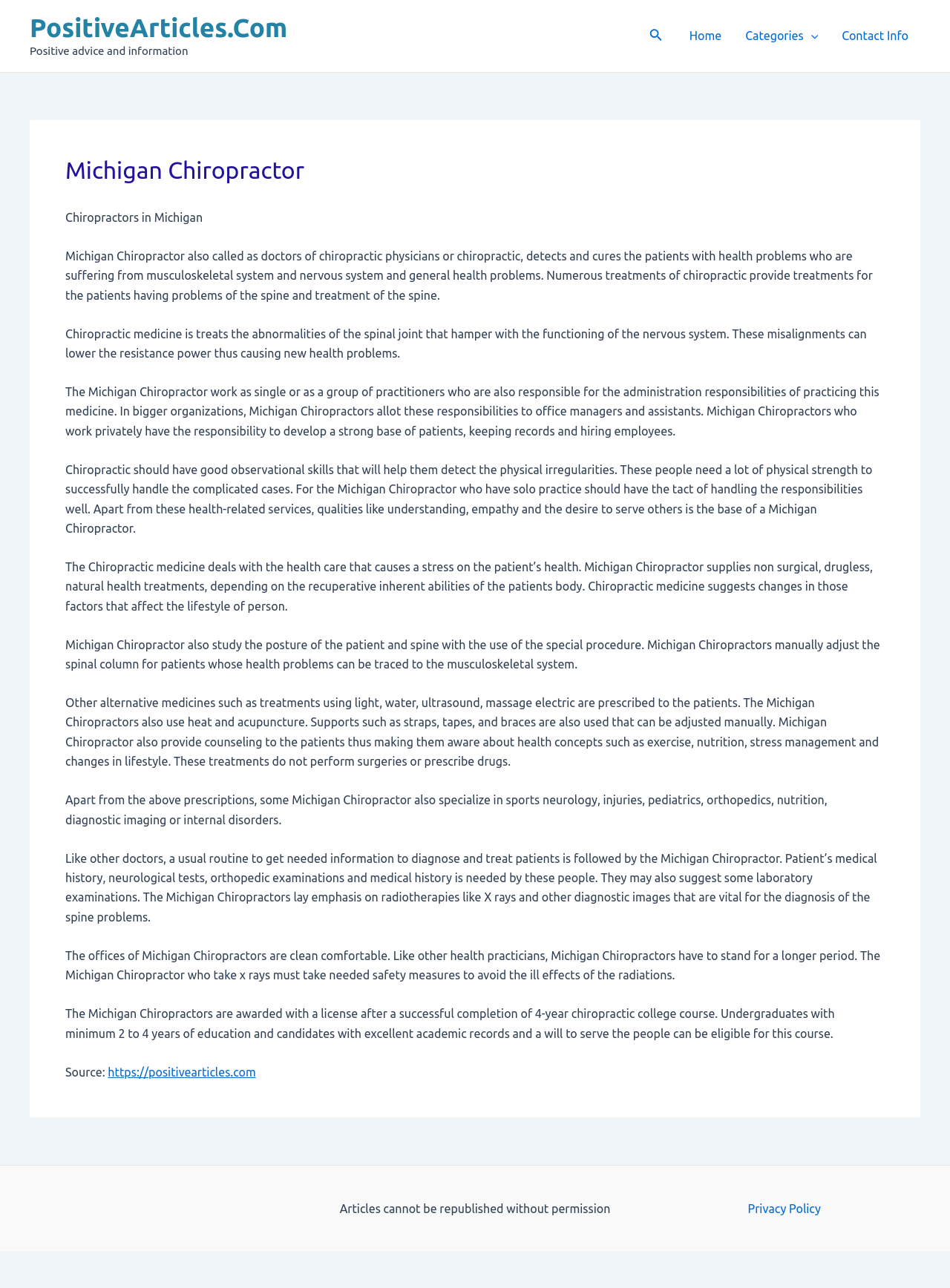Predict the bounding box coordinates for the UI element described as: "Privacy Policy". The coordinates should be four float numbers between 0 and 1, presented as [left, top, right, bottom].

[0.787, 0.933, 0.864, 0.943]